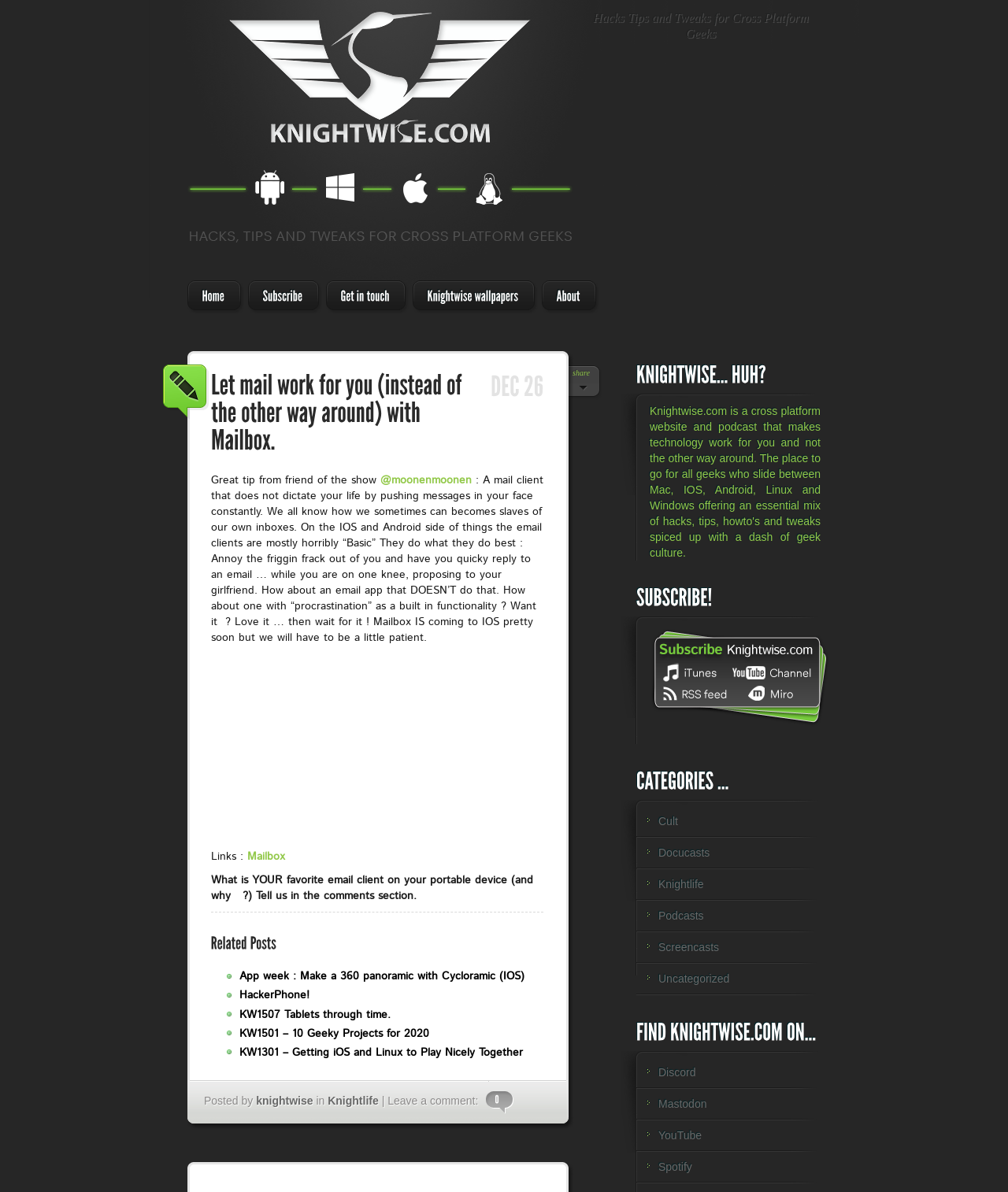Write an extensive caption that covers every aspect of the webpage.

The webpage is a blog post from Knightwise.com, a website focused on tech and geek culture. At the top of the page, there is a logo image and a heading that reads "Hacks Tips and Tweaks for Cross Platform Geeks". Below this, there is a navigation menu with links to "Home", "Subscribe", "Get in touch", "Knightwise wallpapers", and "About".

The main content of the page is a blog post titled "Let mail work for you (instead of the other way around) with Mailbox." The post discusses the benefits of using an email client that doesn't dictate one's life by constantly pushing messages. The author shares a tip from a friend about a mail client that allows for procrastination and mentions that Mailbox is coming to iOS soon.

The post includes a few paragraphs of text, an iframe, and several links to related articles. There is also a section for comments, where users can leave a comment and see how many comments have been left.

On the right-hand side of the page, there are several sections, including "Related Posts", "KNIGHTWISE… HUH?", "SUBSCRIBE!", "CATEGORIES …", and "FIND KNIGHTWISE.COM ON…". The "Related Posts" section lists several links to other articles on the website. The "KNIGHTWISE… HUH?" section appears to be a brief introduction to the website. The "SUBSCRIBE!" section provides links to subscribe to the website's content through various platforms, such as iTunes, RSS, YouTube, and Miro. The "CATEGORIES …" section lists several categories of content on the website, including "Cult", "Docucasts", "Knightlife", "Podcasts", "Screencasts", and "Uncategorized". Finally, the "FIND KNIGHTWISE.COM ON…" section lists links to the website's presence on various social media platforms, including Discord and Mastodon.